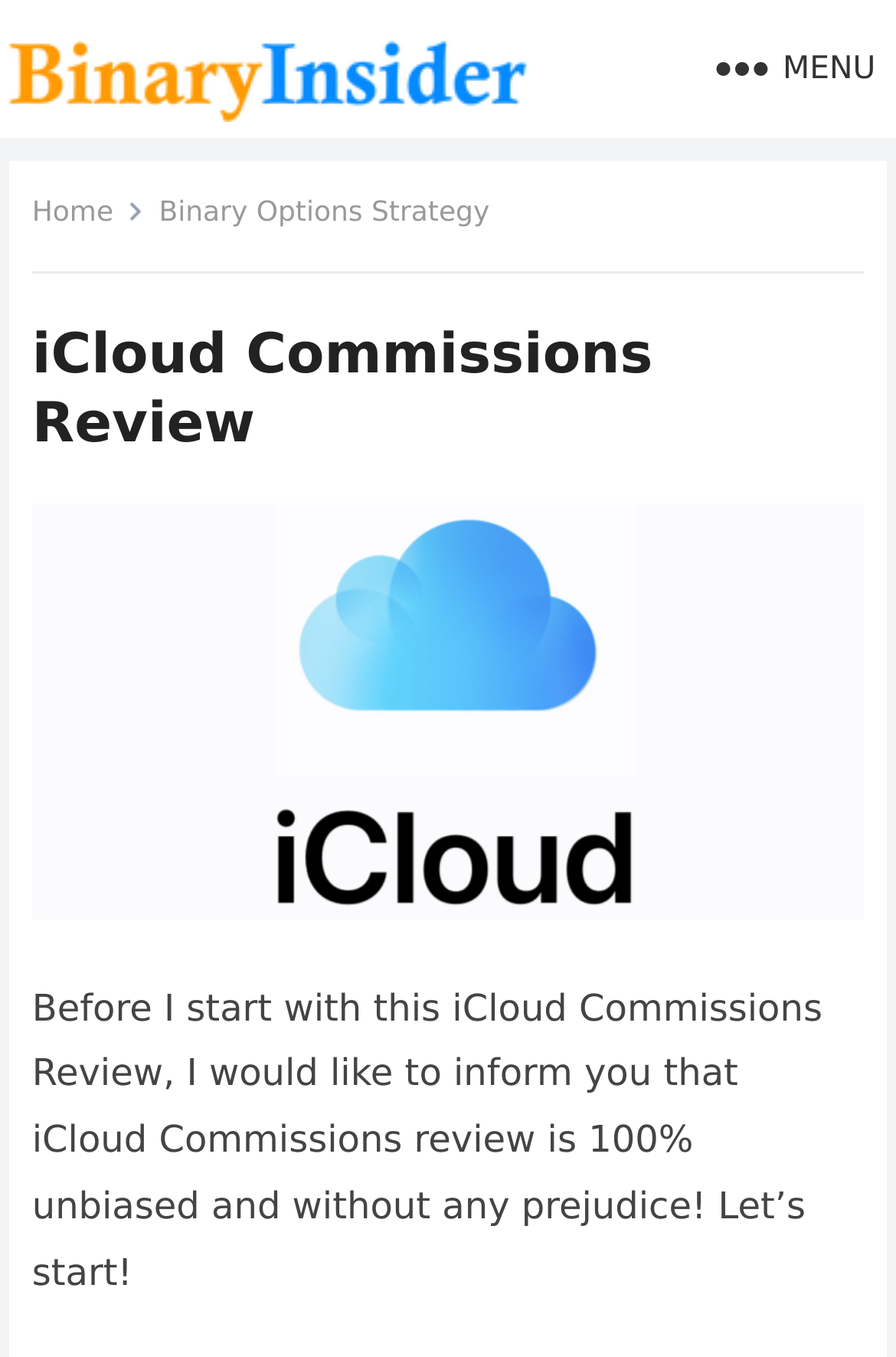Find and generate the main title of the webpage.

iCloud Commissions Review